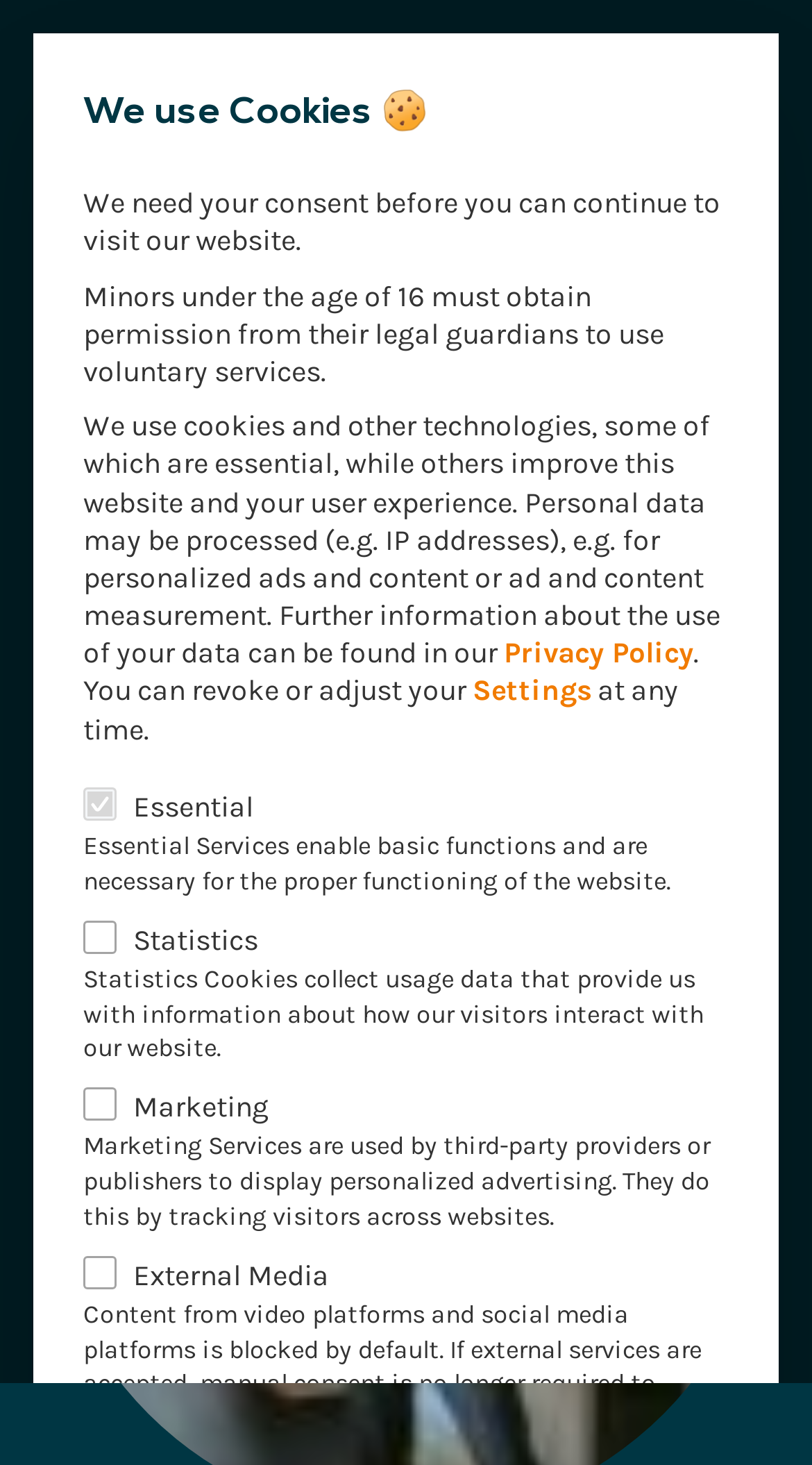Locate the primary heading on the webpage and return its text.

Participation in start-up company FAAREN